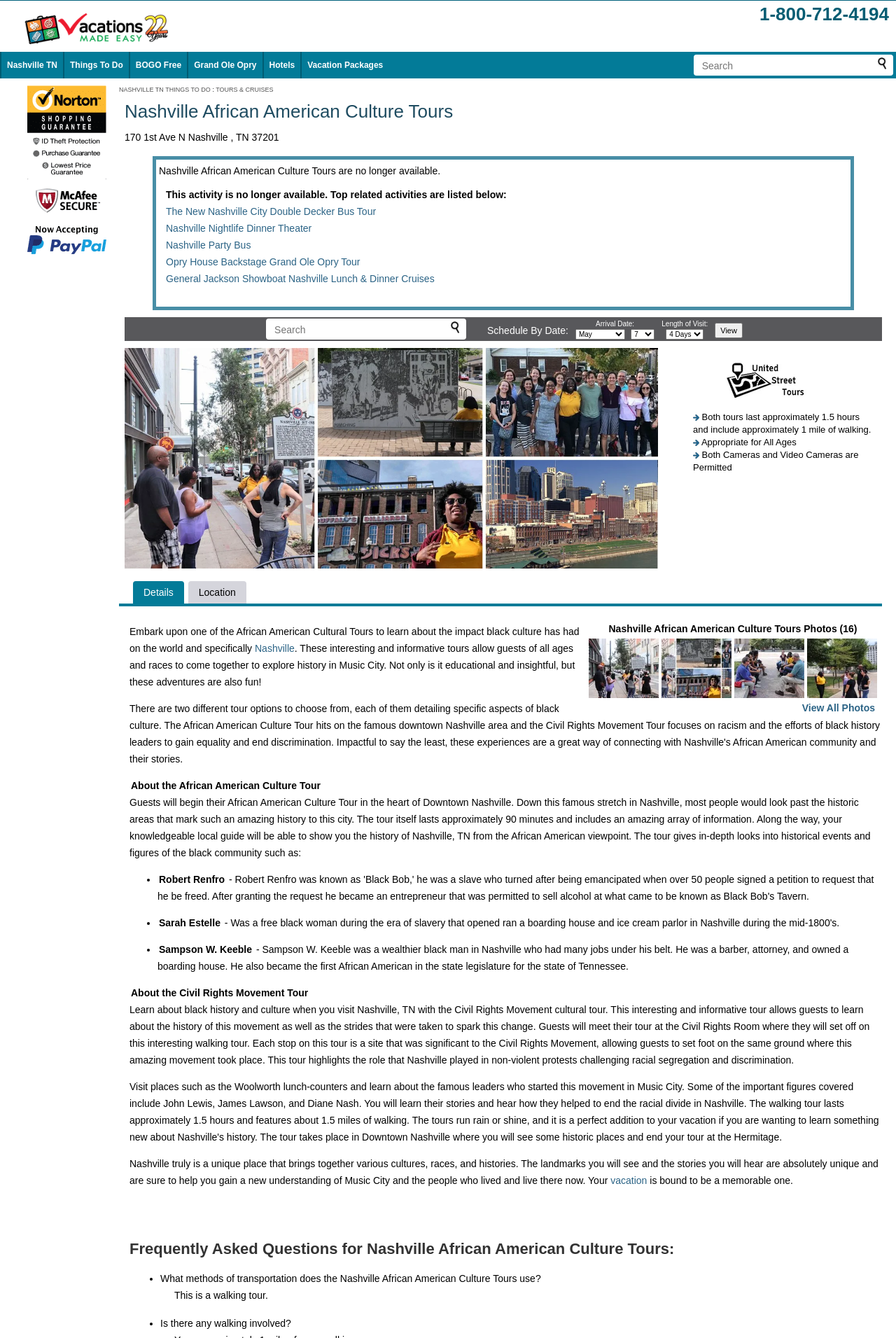Identify the bounding box coordinates for the element you need to click to achieve the following task: "View archives from June 2022". The coordinates must be four float values ranging from 0 to 1, formatted as [left, top, right, bottom].

None